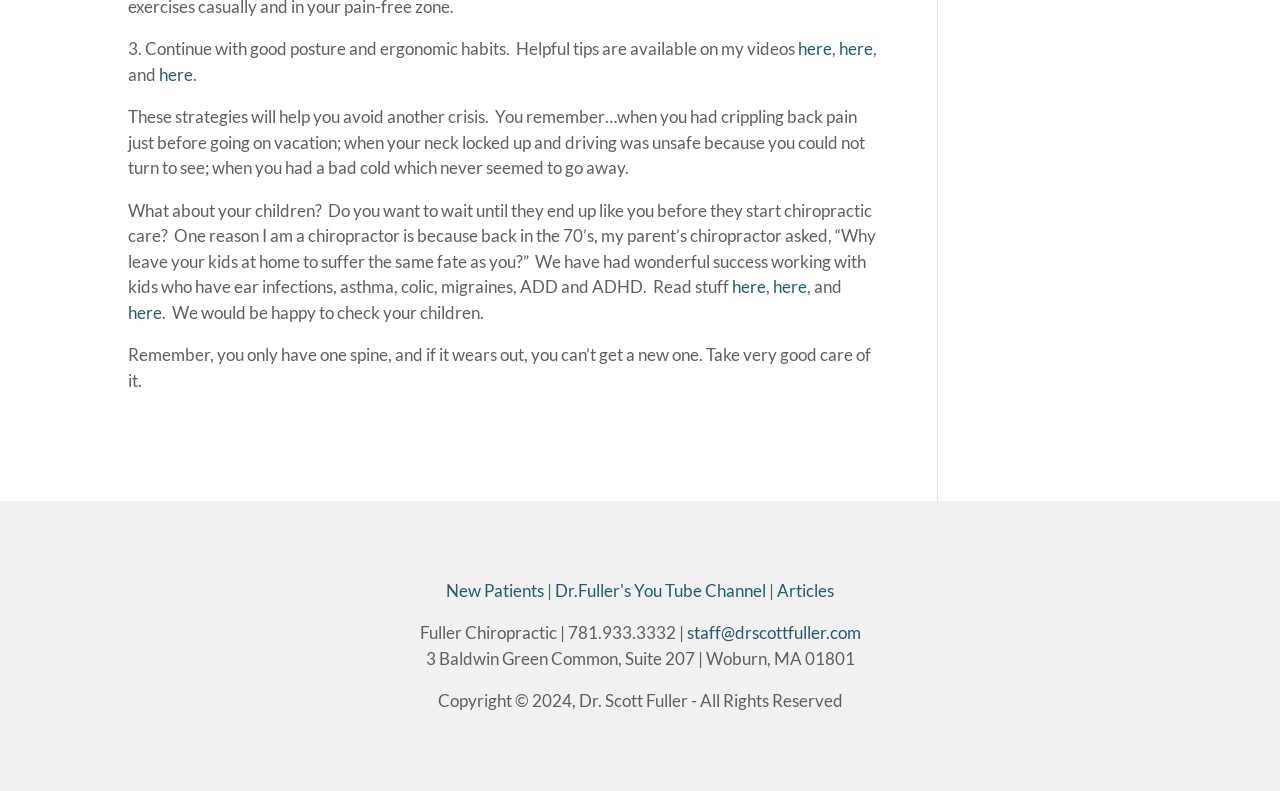Based on the element description: "Dr.Fuller's You Tube Channel", identify the bounding box coordinates for this UI element. The coordinates must be four float numbers between 0 and 1, listed as [left, top, right, bottom].

[0.434, 0.733, 0.598, 0.76]